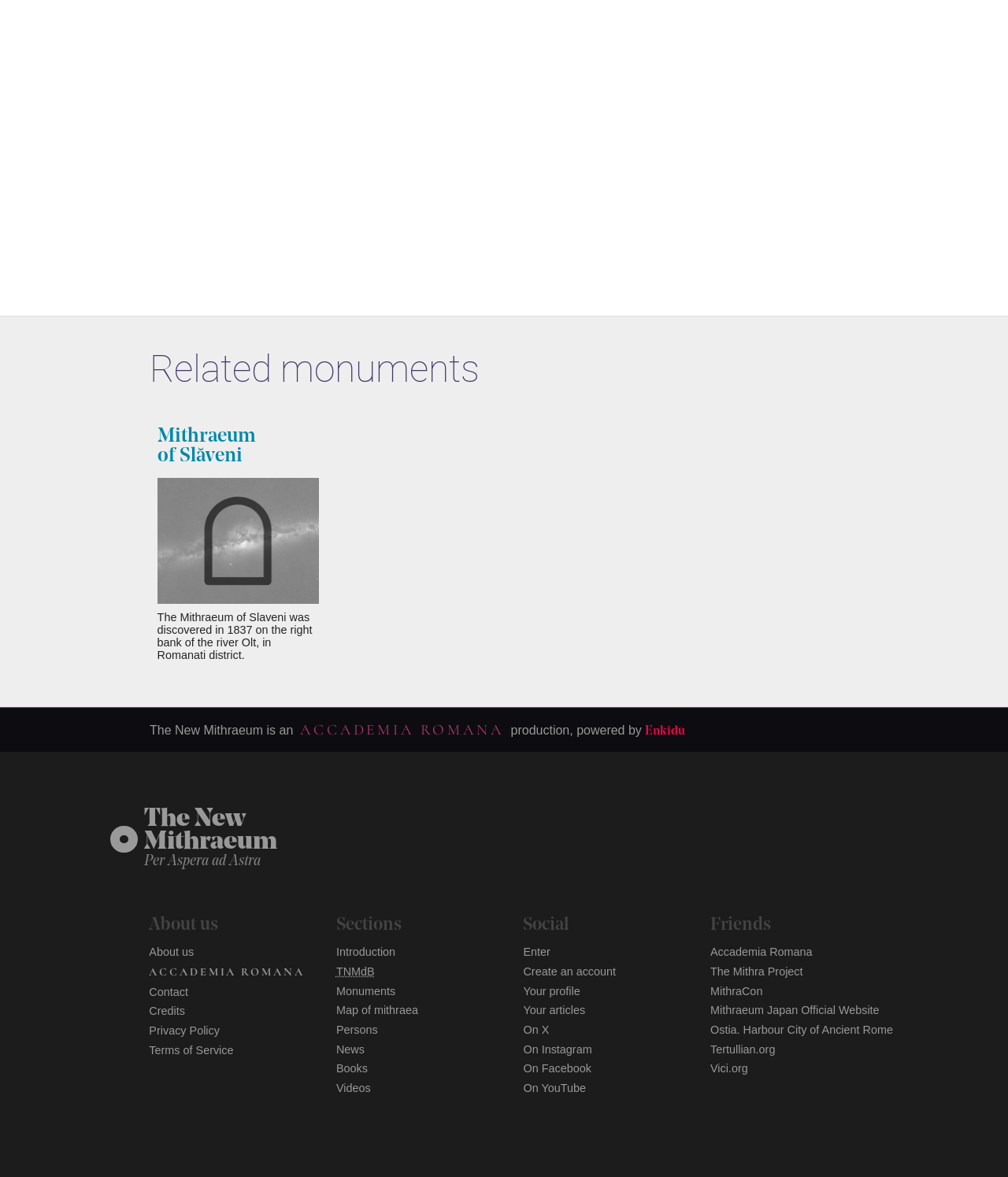Can you determine the bounding box coordinates of the area that needs to be clicked to fulfill the following instruction: "Learn more about 'ACCADEMIA ROMANA'"?

[0.298, 0.612, 0.5, 0.628]